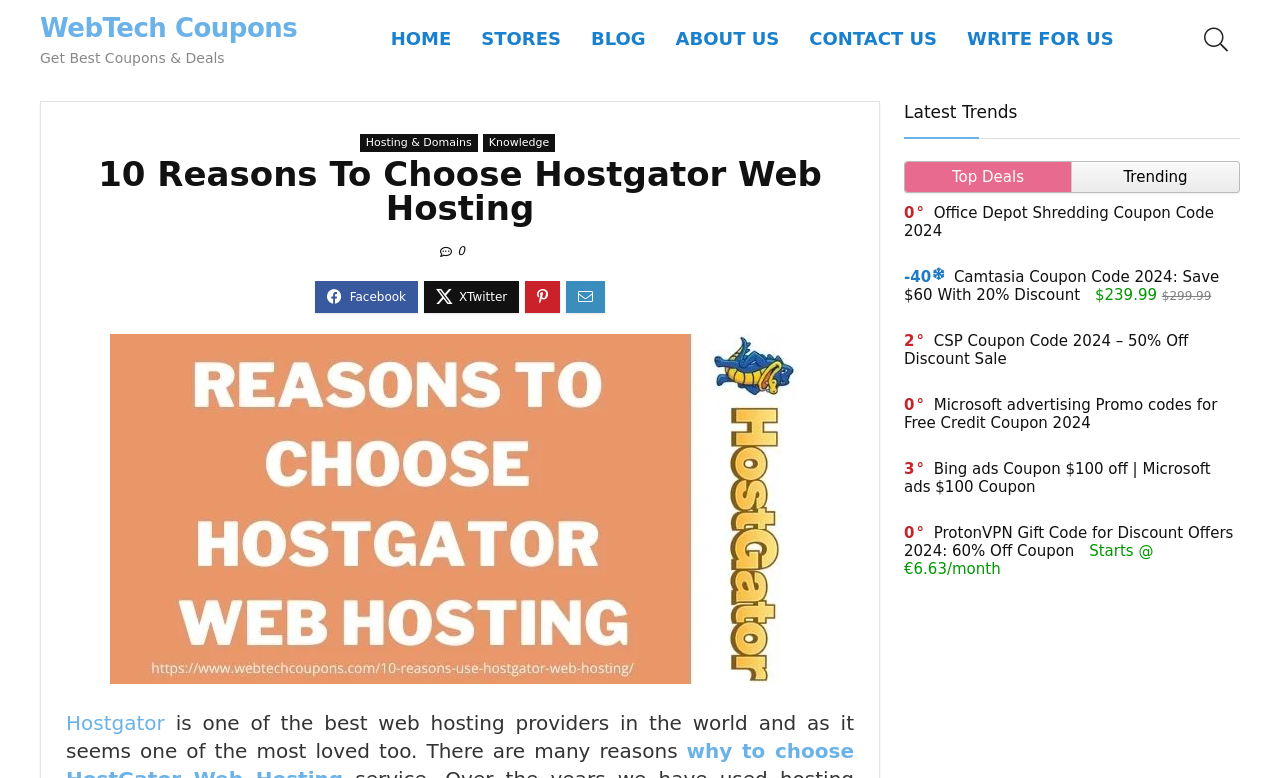Look at the image and write a detailed answer to the question: 
How many images are there on the webpage?

The answer can be found by examining the element types and the bounding box coordinates, which suggests that there is only one image on the webpage, which is the image related to 'Reasons To Choose Hostgator Web Hosting'.